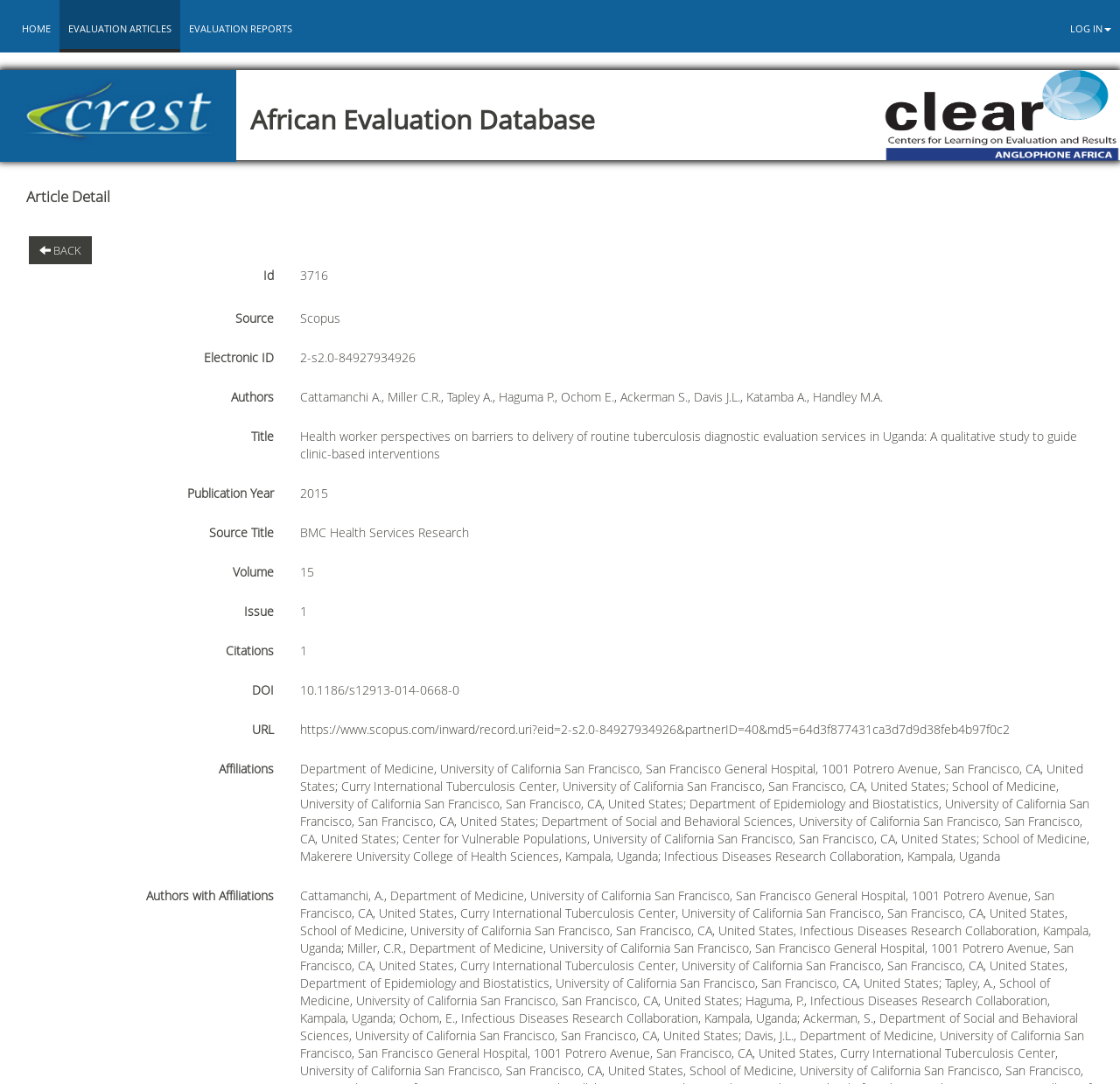Analyze the image and provide a detailed answer to the question: What is the affiliation of the authors?

The affiliation of the authors can be found in the 'Affiliations' section, which is located below the 'URL' section. The affiliation is a long list of institutions and departments that the authors are associated with.